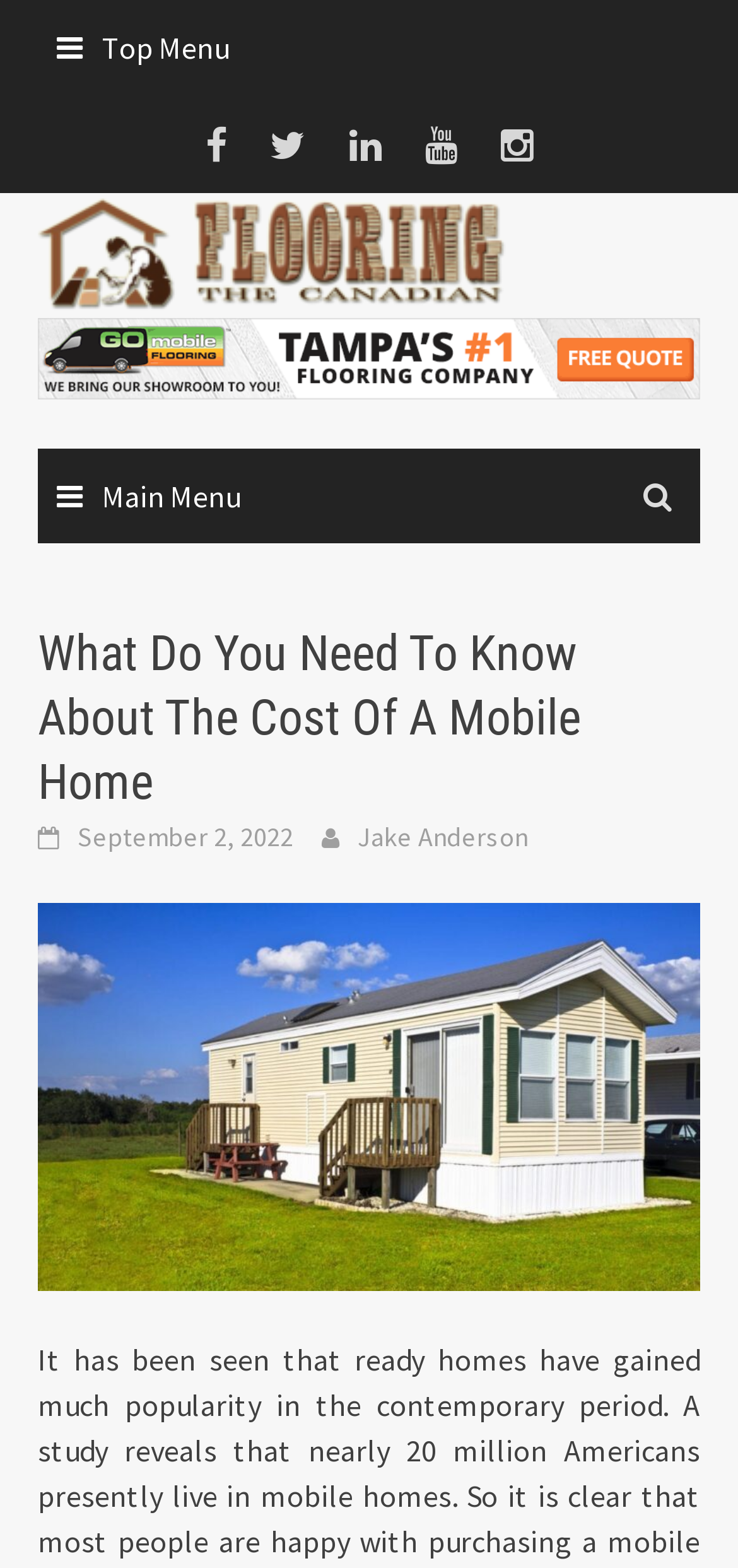Provide the bounding box for the UI element matching this description: "Jake Anderson".

[0.485, 0.523, 0.715, 0.545]